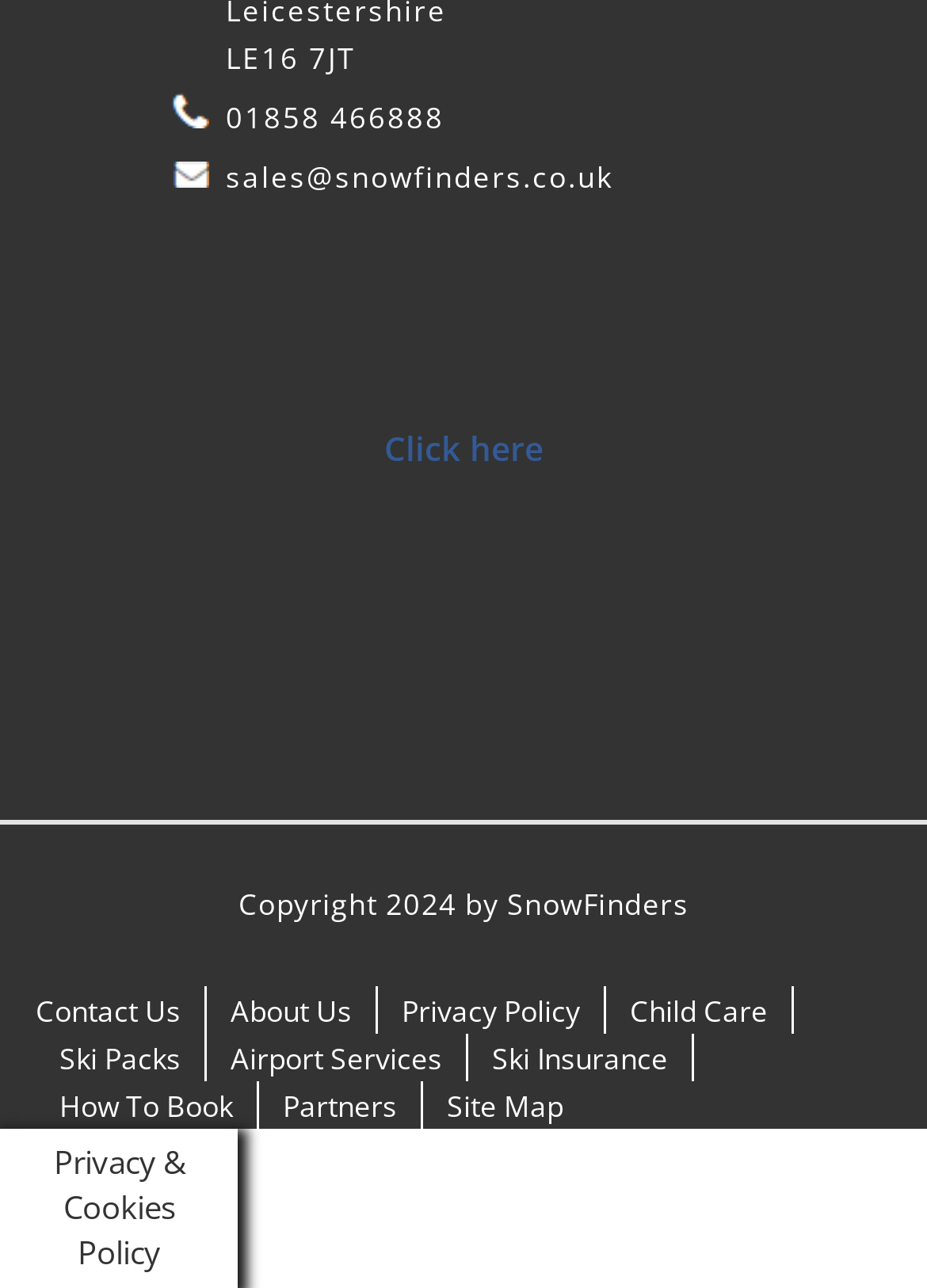Answer the question using only a single word or phrase: 
What is the postal code mentioned on the webpage?

LE16 7JT